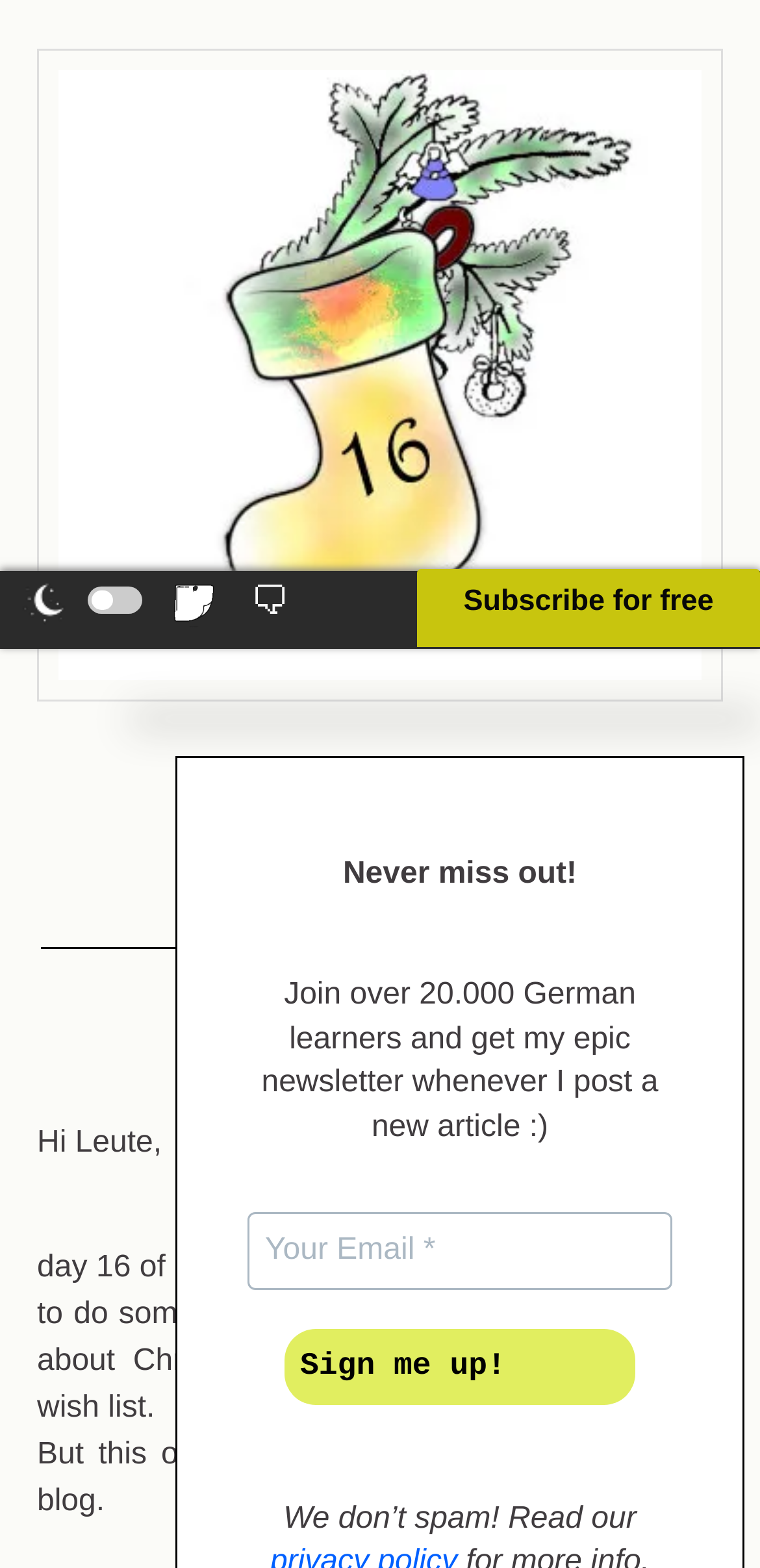Identify the bounding box for the UI element described as: "ChatGPT Sentence Correction Tool". Ensure the coordinates are four float numbers between 0 and 1, formatted as [left, top, right, bottom].

[0.056, 0.325, 0.729, 0.36]